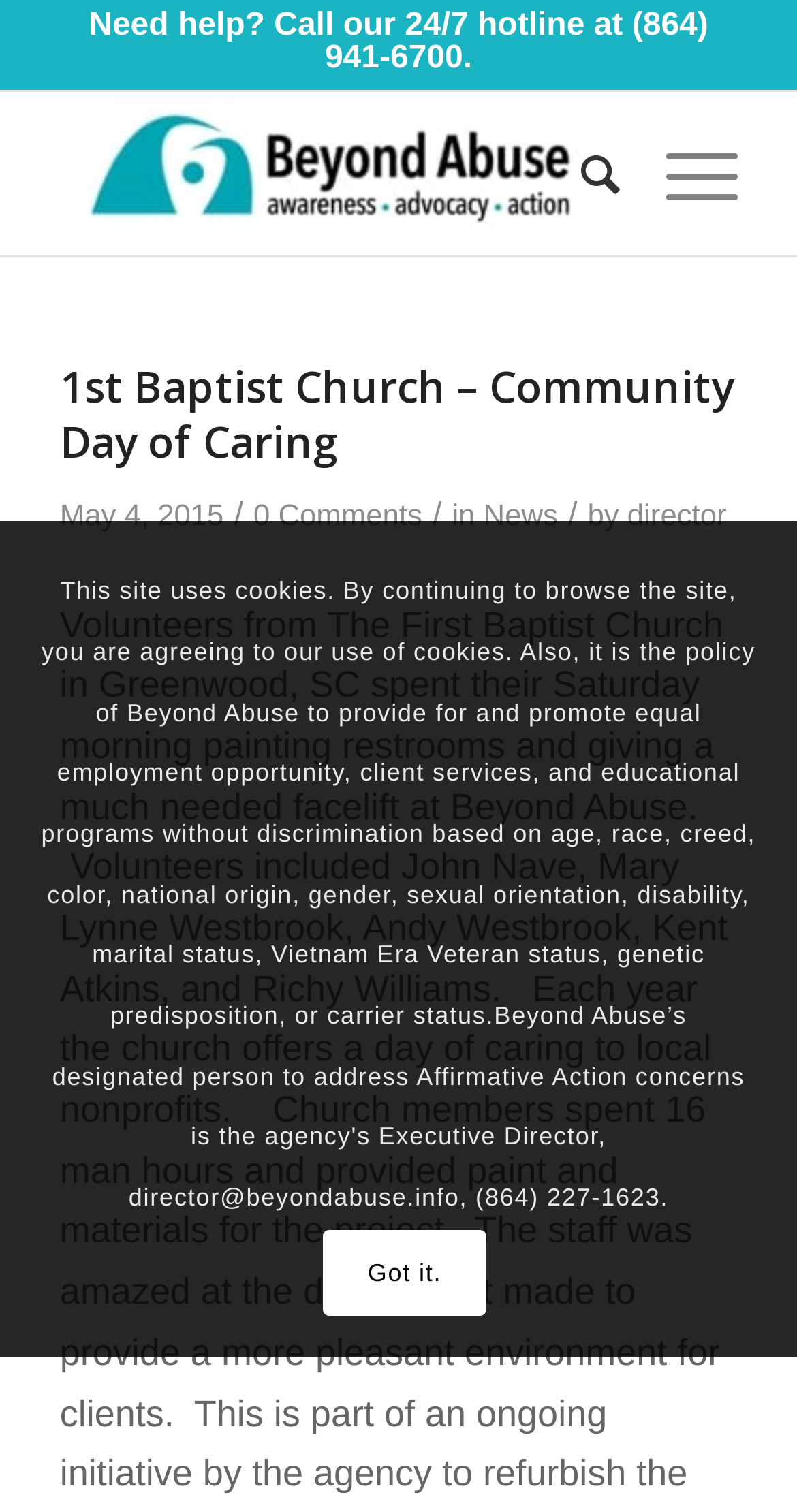What is the phone number for the 24/7 hotline?
Based on the screenshot, provide a one-word or short-phrase response.

(864) 941-6700